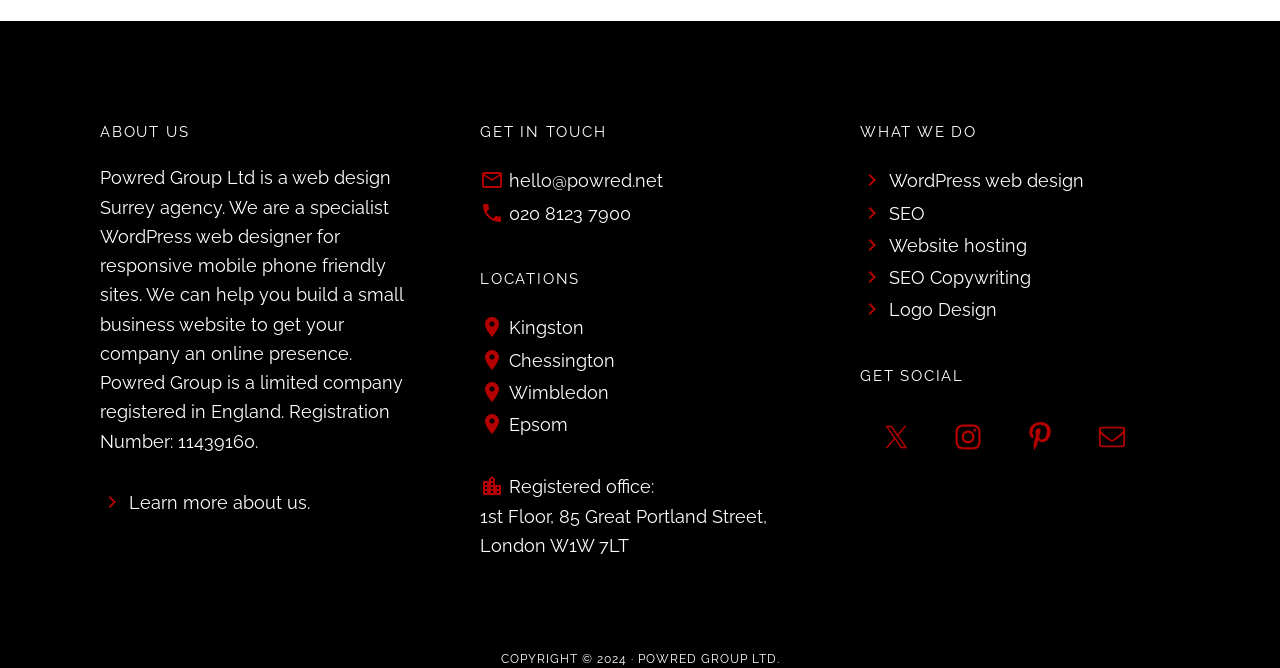Provide your answer in one word or a succinct phrase for the question: 
How many locations are listed on the webpage?

5